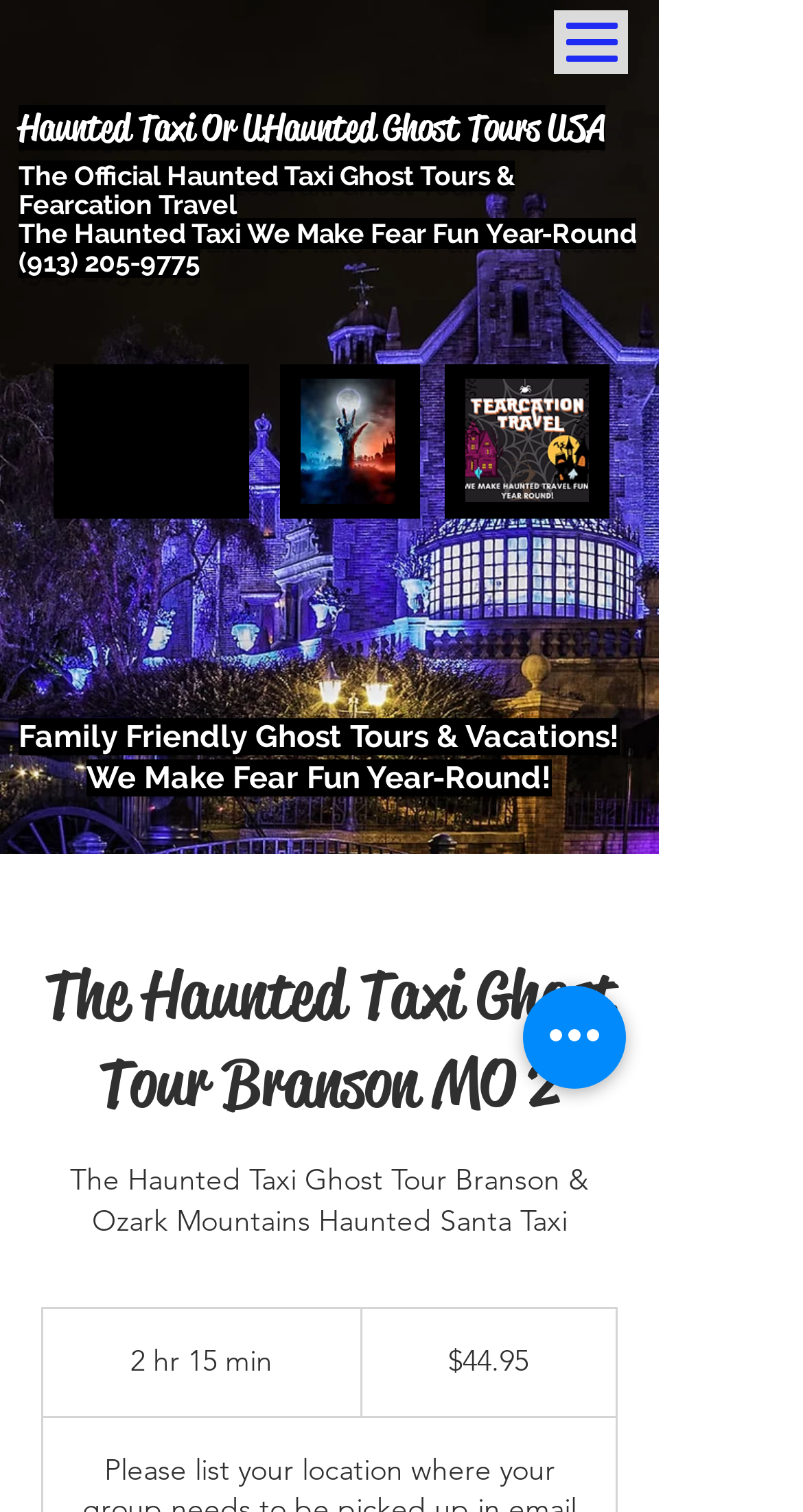Give a complete and precise description of the webpage's appearance.

The webpage is about Haunted Taxi Ghost Tours and Fearcation Travel, with a focus on Kansas City, MO, Atchison, Kansas, and Omaha, Nebraska. 

At the top left, there is a navigation menu button. Below it, there are three images aligned horizontally, showcasing haunted locations: Haunted Taxi, 1322 Maple Street House of the Dead, and Fearcation Travel. 

To the right of the images, there is a heading that spans almost the entire width of the page, containing the company's name, description, and contact information. The heading is divided into several sections, including a link to the company's name, a brief description of the services, and a phone number. 

Below the heading, there is a section that appears to be a tour description, with a heading that mentions the Haunted Taxi Ghost Tour in Branson, MO. This section includes a brief text about the tour and a price of $44.95 US dollars. 

At the bottom right, there is a button labeled "Quick actions".